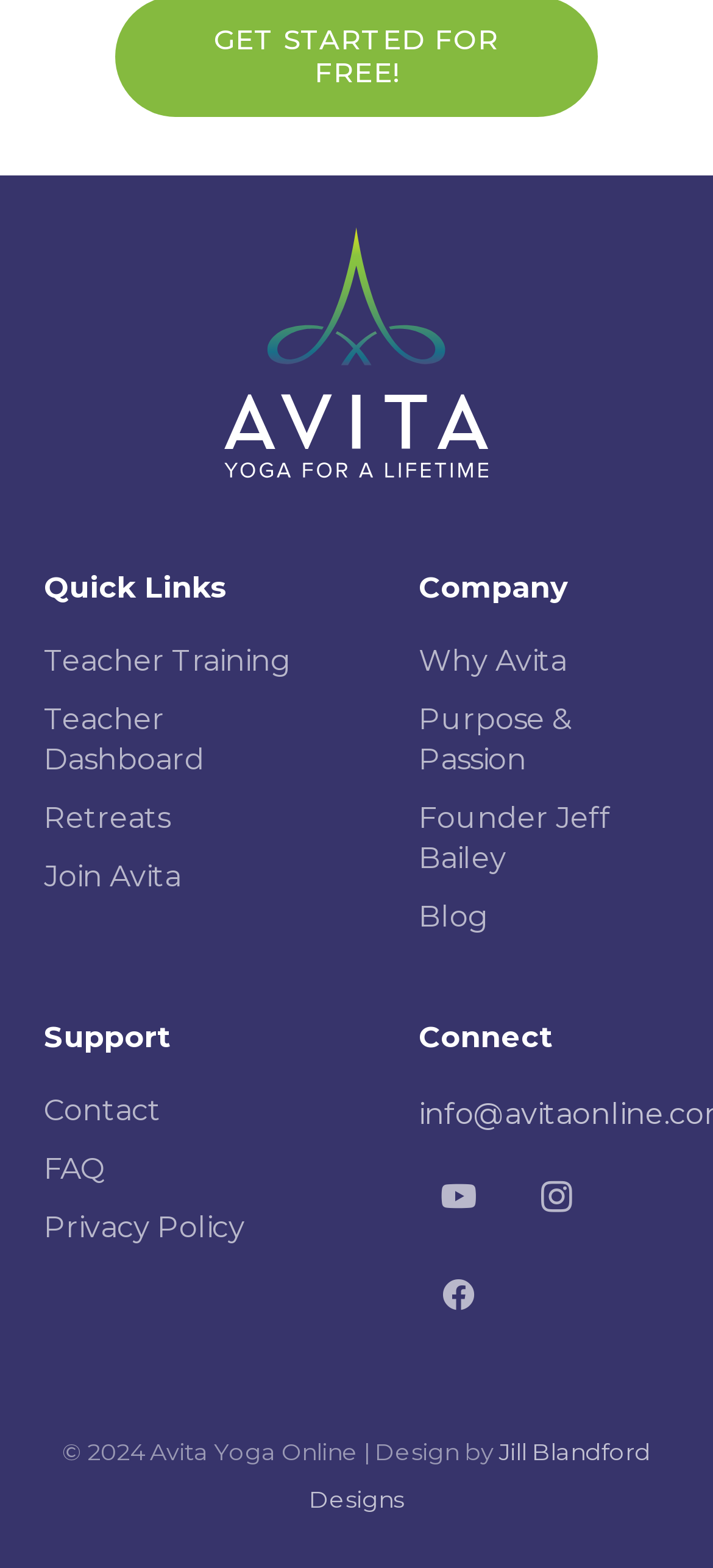How many links are there in the 'Support' section?
Provide a thorough and detailed answer to the question.

The 'Support' section is located at the bottom-left corner of the webpage and contains three links: 'Contact', 'FAQ', and 'Privacy Policy', suggesting that it provides resources for users who need assistance or have questions.